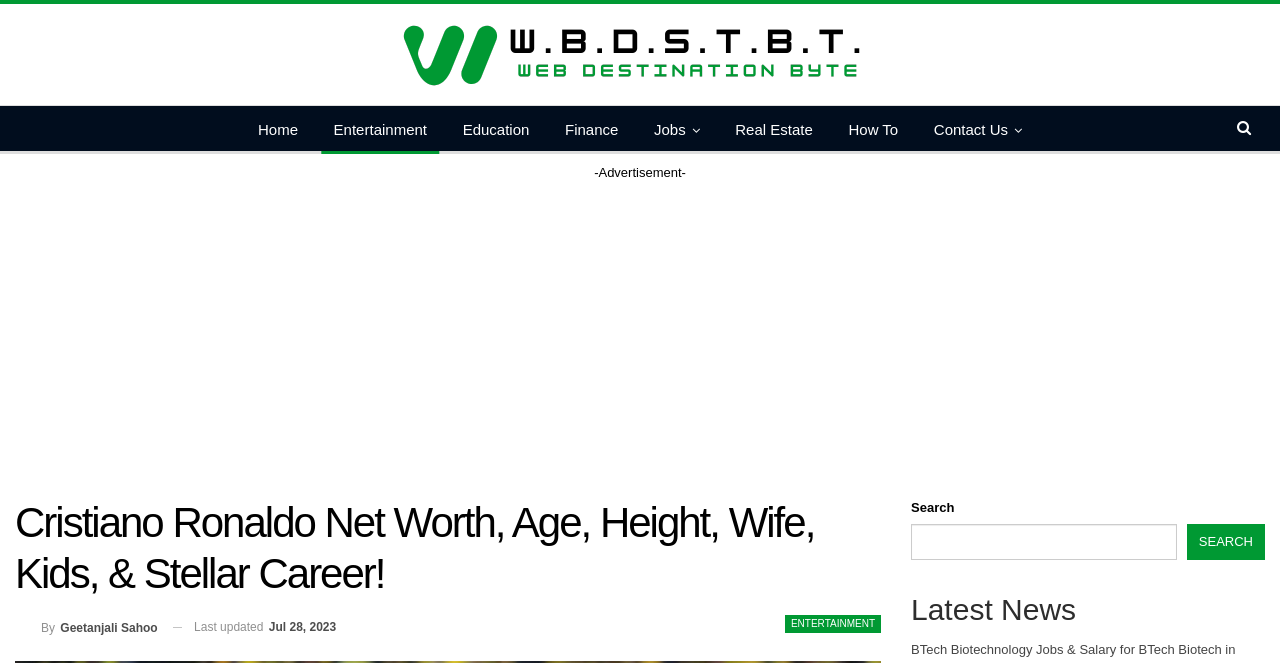Using the element description By Geetanjali Sahoo, predict the bounding box coordinates for the UI element. Provide the coordinates in (top-left x, top-left y, bottom-right x, bottom-right y) format with values ranging from 0 to 1.

[0.012, 0.926, 0.123, 0.966]